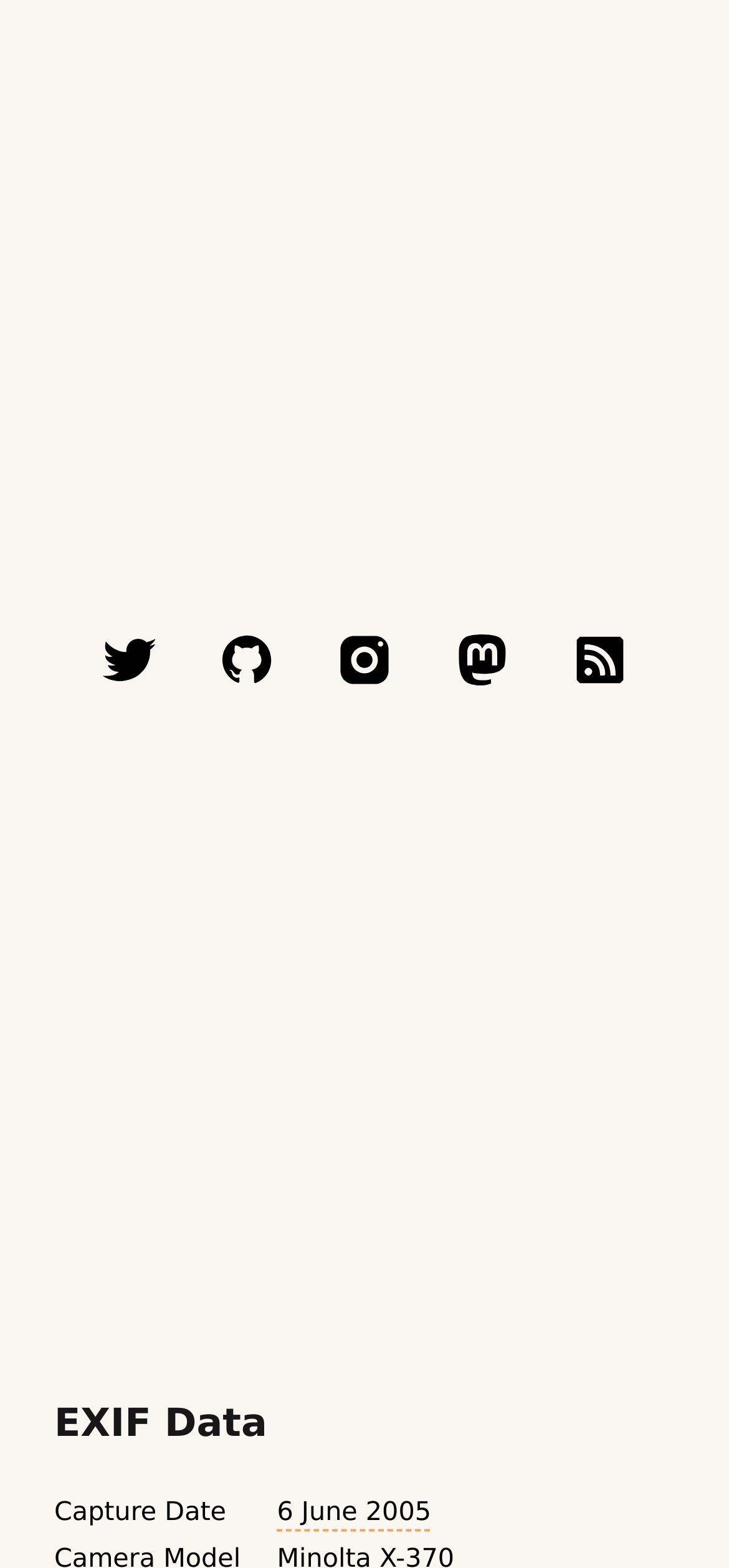Show the bounding box coordinates of the region that should be clicked to follow the instruction: "view capture date."

[0.377, 0.95, 0.928, 0.981]